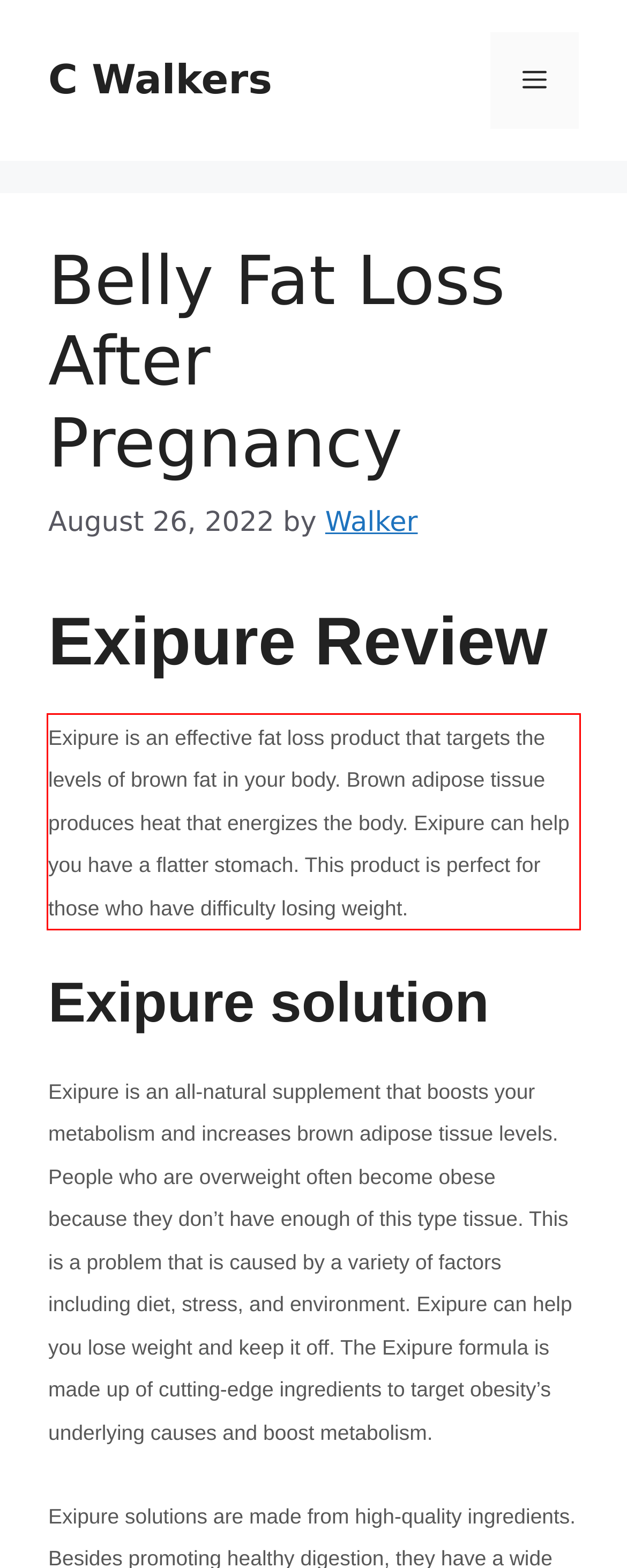You are looking at a screenshot of a webpage with a red rectangle bounding box. Use OCR to identify and extract the text content found inside this red bounding box.

Exipure is an effective fat loss product that targets the levels of brown fat in your body. Brown adipose tissue produces heat that energizes the body. Exipure can help you have a flatter stomach. This product is perfect for those who have difficulty losing weight.